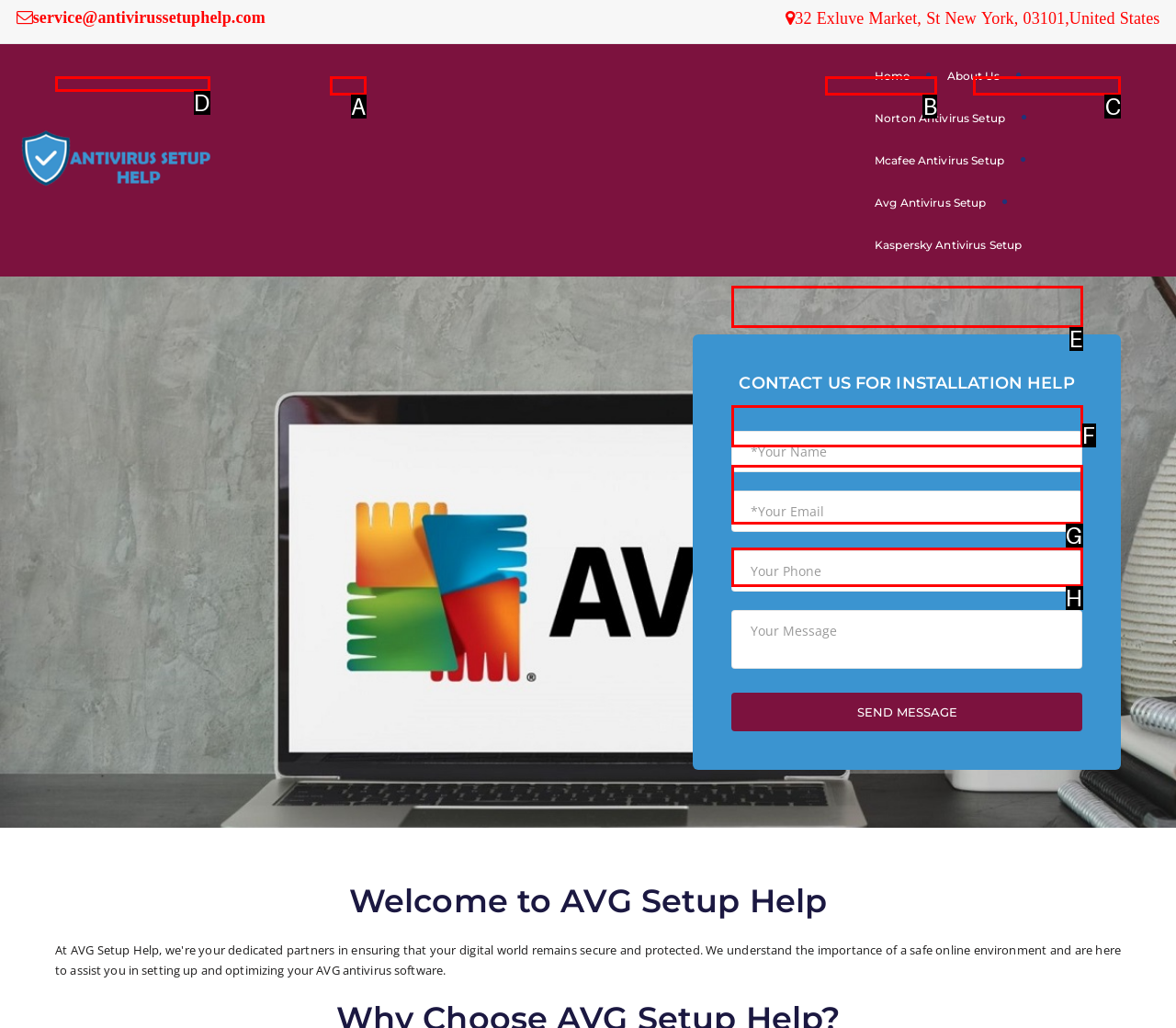Match the following description to a UI element: Home
Provide the letter of the matching option directly.

A